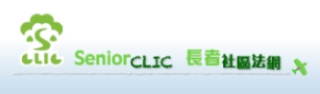What is the translation of the Chinese characters in the logo?
From the image, provide a succinct answer in one word or a short phrase.

Senior Community Legal Information Network